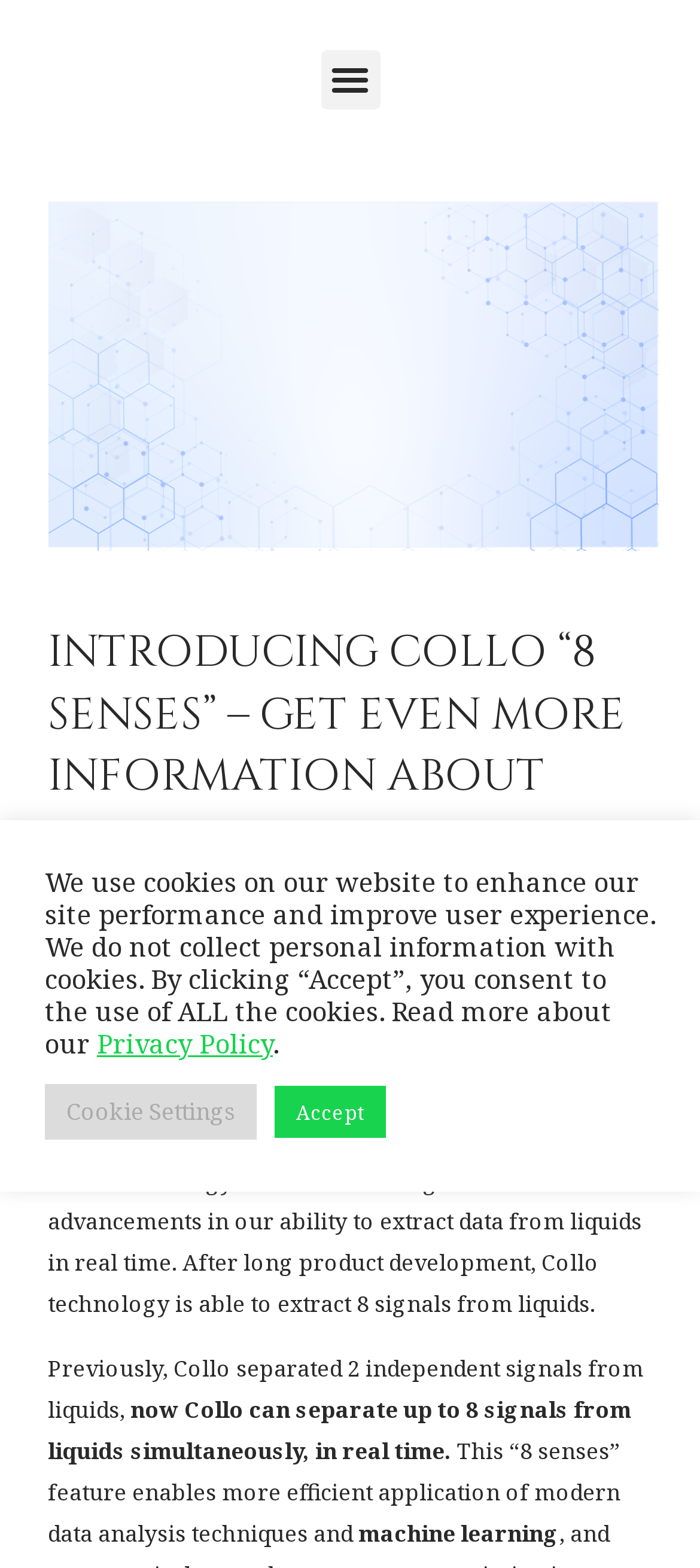Identify the bounding box of the UI element that matches this description: "Special Screening".

None